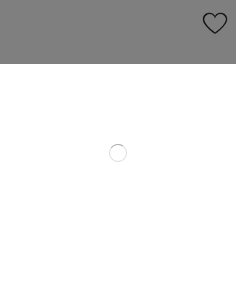What is the minimum price of the sugar package?
Examine the image and provide an in-depth answer to the question.

The minimum price of the sugar package can be found below the image, where the essential information is displayed, including the price starting from €0.480.